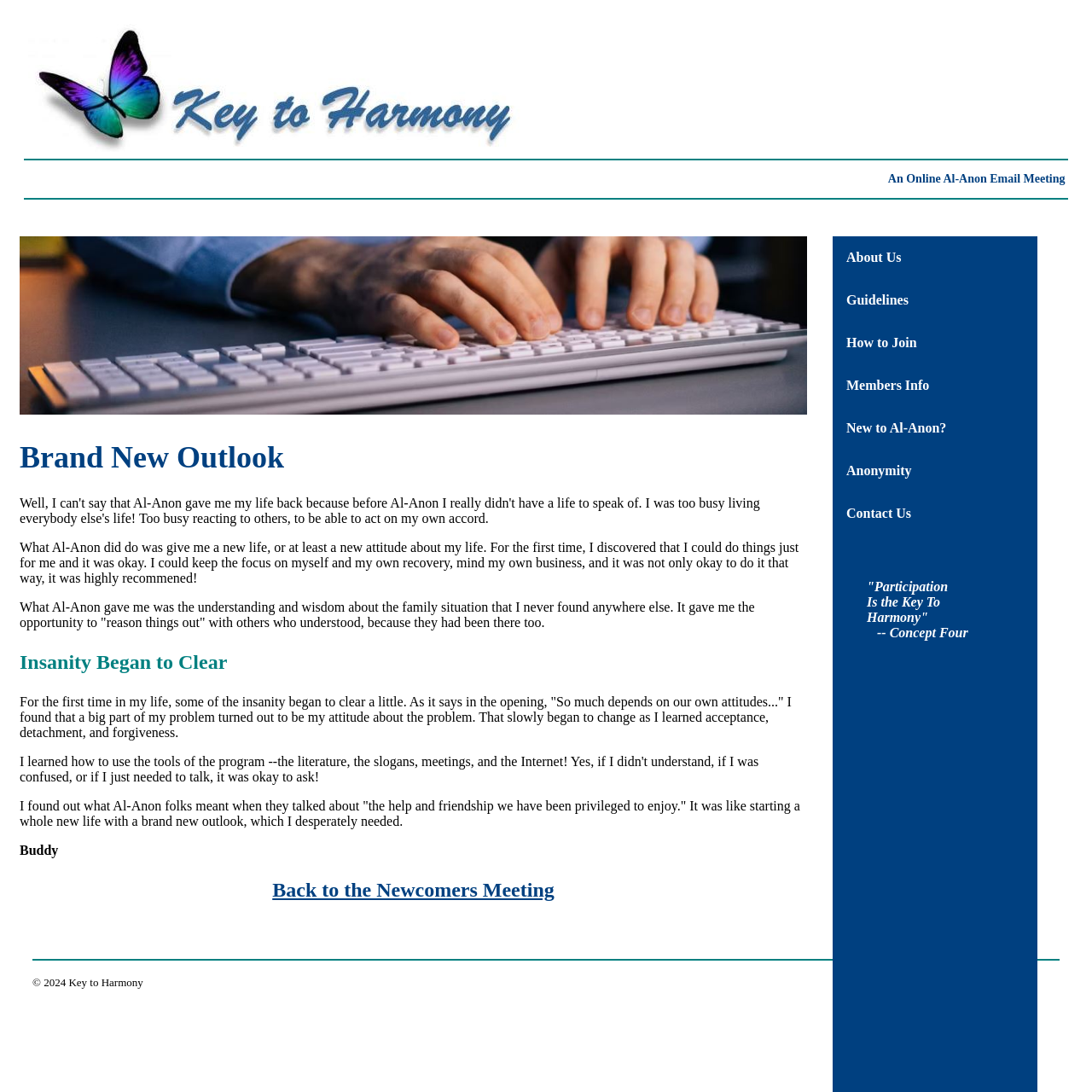Is the website copyrighted?
Based on the image, answer the question with a single word or brief phrase.

Yes